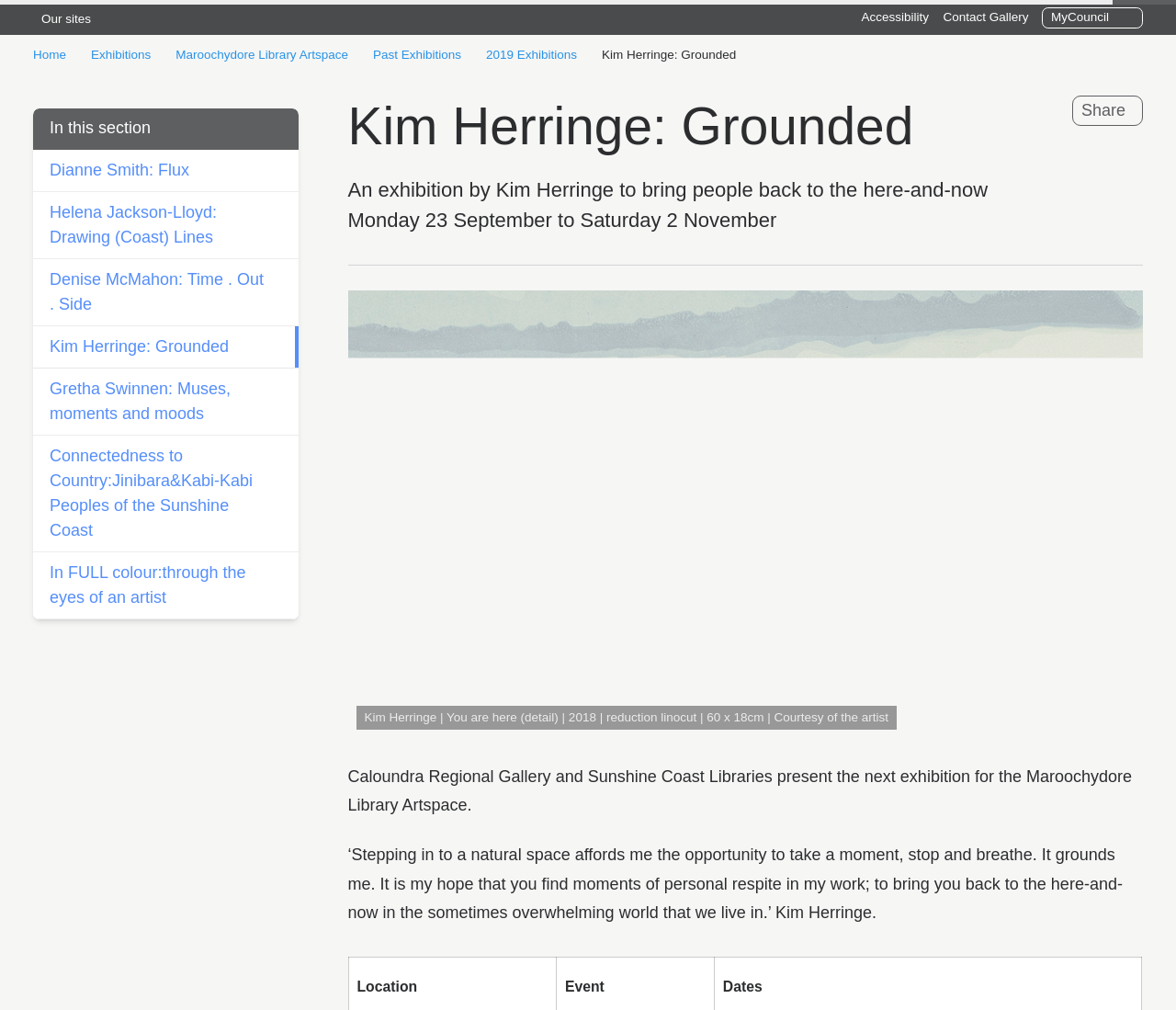Specify the bounding box coordinates of the element's region that should be clicked to achieve the following instruction: "View 'Kim Herringe: Grounded' exhibition details". The bounding box coordinates consist of four float numbers between 0 and 1, in the format [left, top, right, bottom].

[0.512, 0.047, 0.626, 0.062]